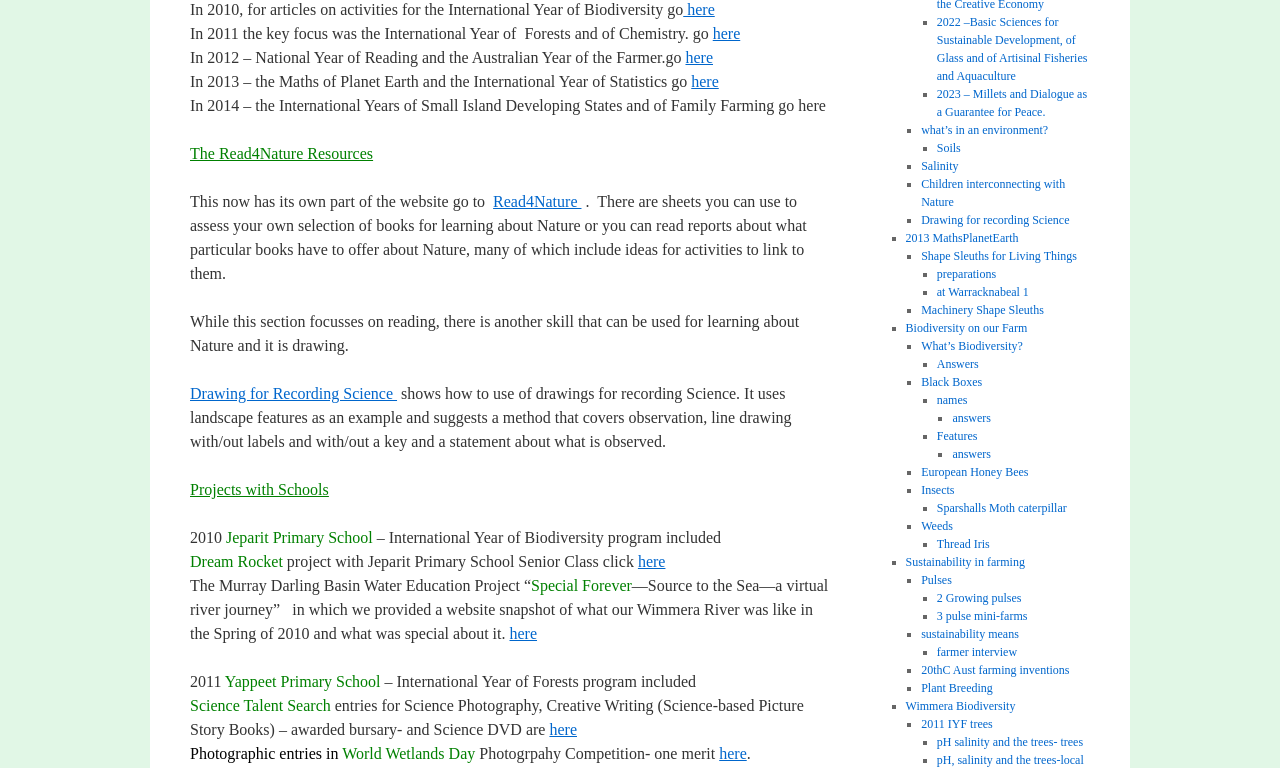Could you find the bounding box coordinates of the clickable area to complete this instruction: "Check Facebook profile"?

None